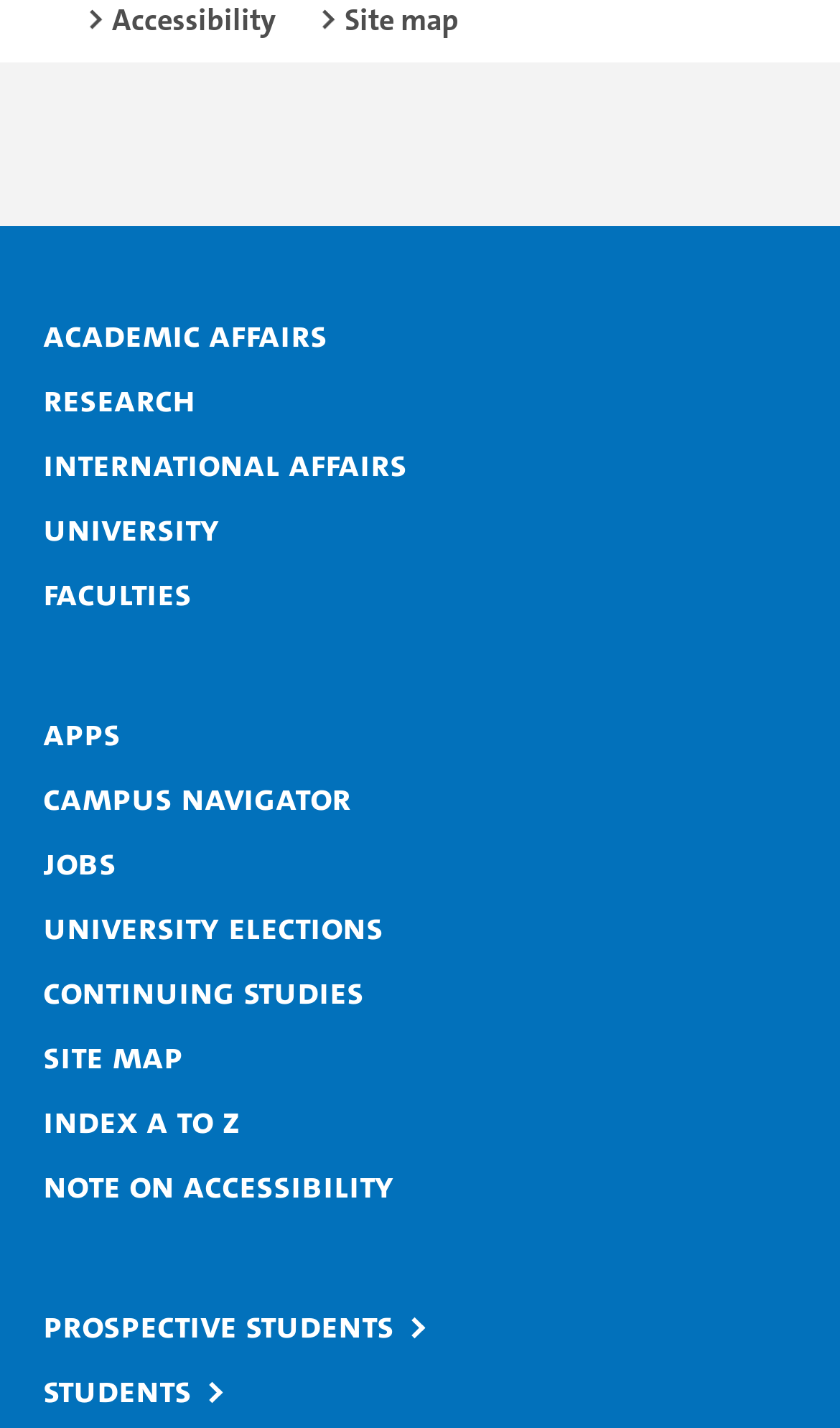Identify the bounding box coordinates of the clickable section necessary to follow the following instruction: "Go to YouTube". The coordinates should be presented as four float numbers from 0 to 1, i.e., [left, top, right, bottom].

[0.321, 0.079, 0.398, 0.124]